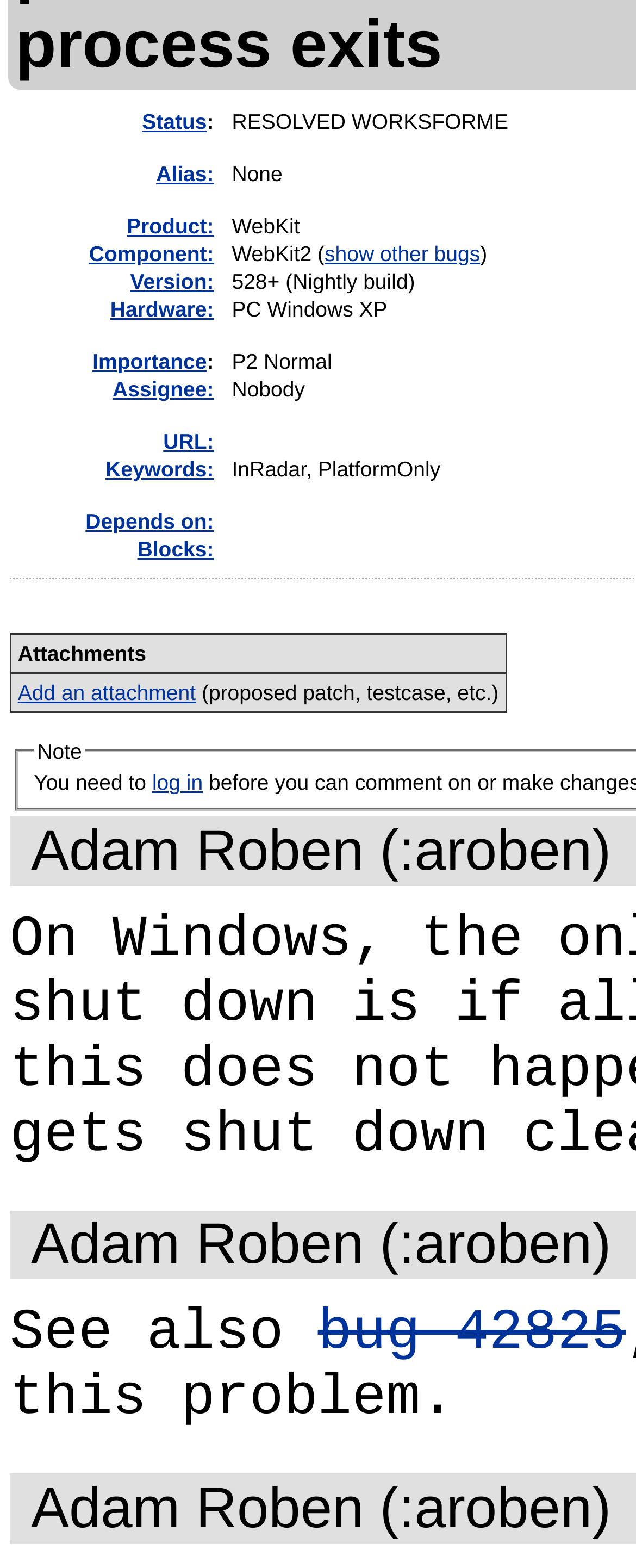Find and provide the bounding box coordinates for the UI element described with: "Add an attachment".

[0.028, 0.434, 0.308, 0.449]